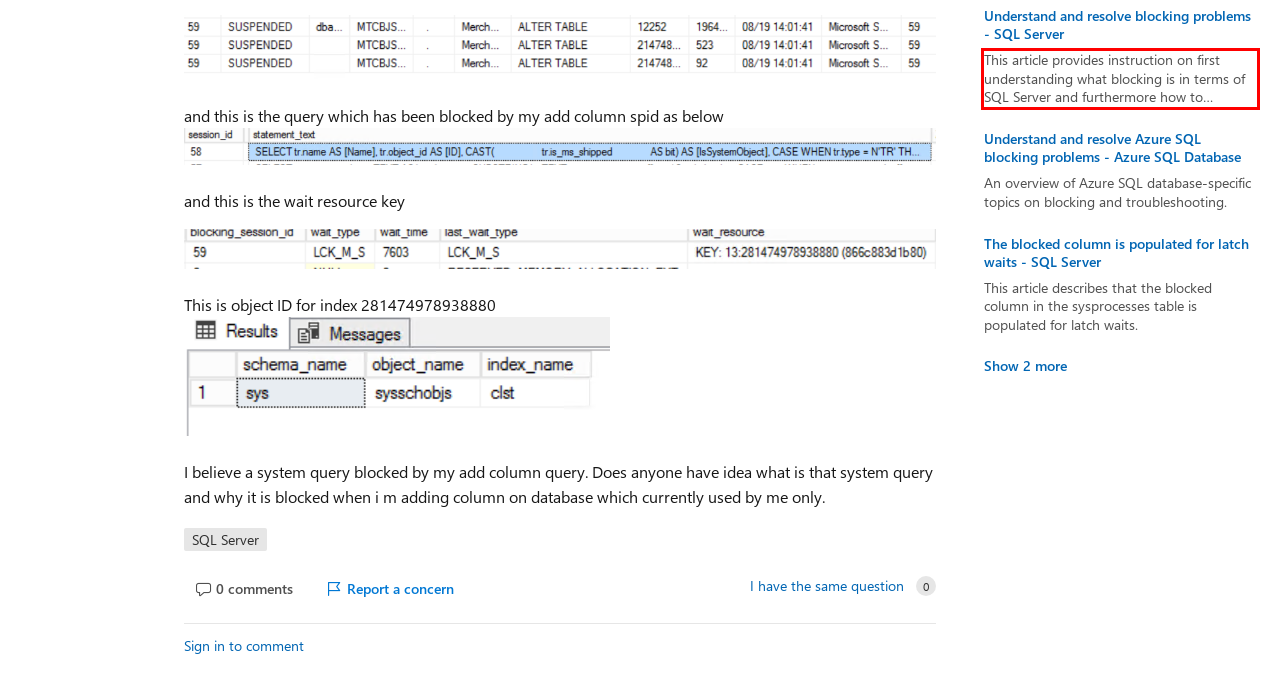Using the provided webpage screenshot, recognize the text content in the area marked by the red bounding box.

This article provides instruction on first understanding what blocking is in terms of SQL Server and furthermore how to investigate its occurrence.